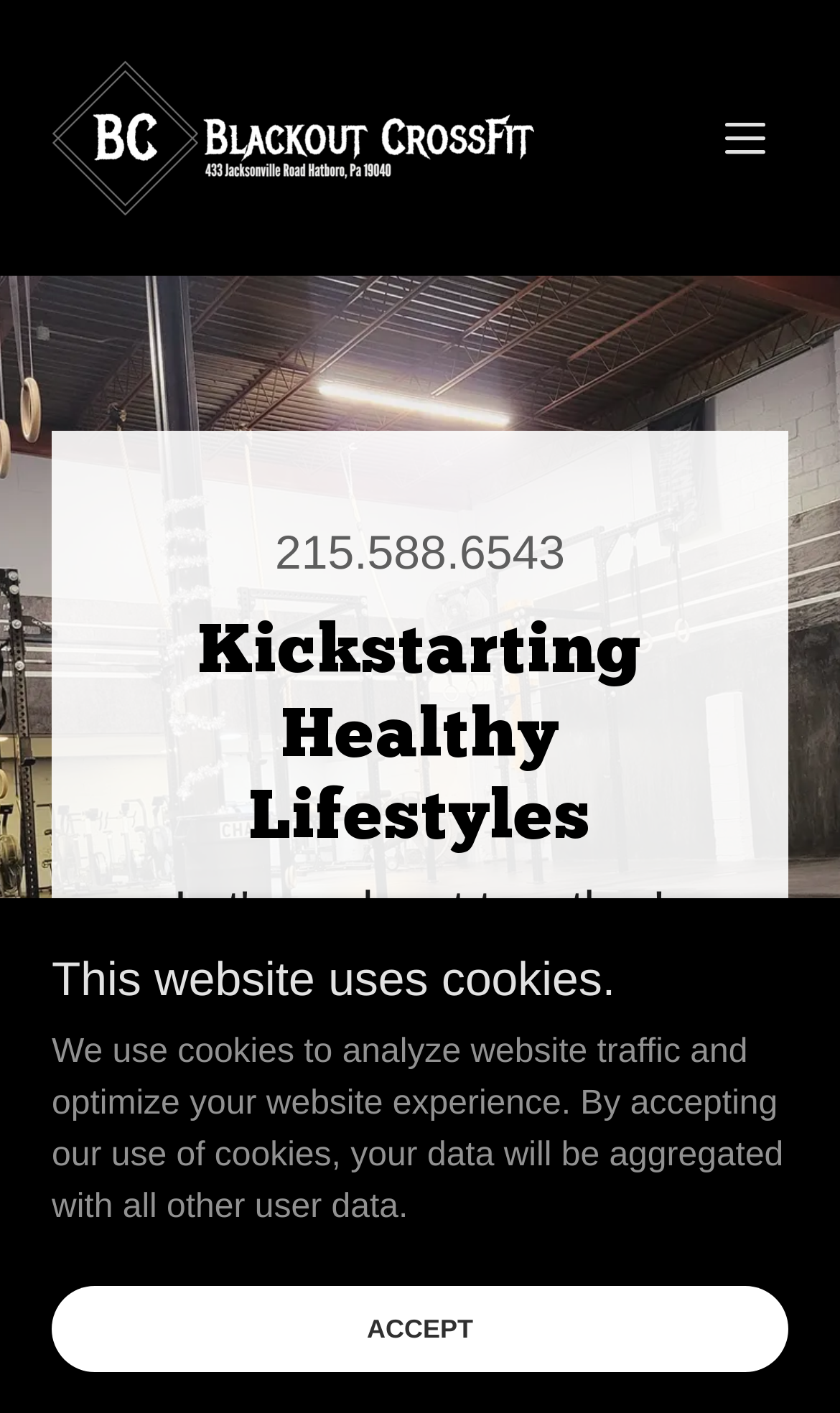What is the purpose of the website?
Based on the image, provide your answer in one word or phrase.

Fitness and CrossFit